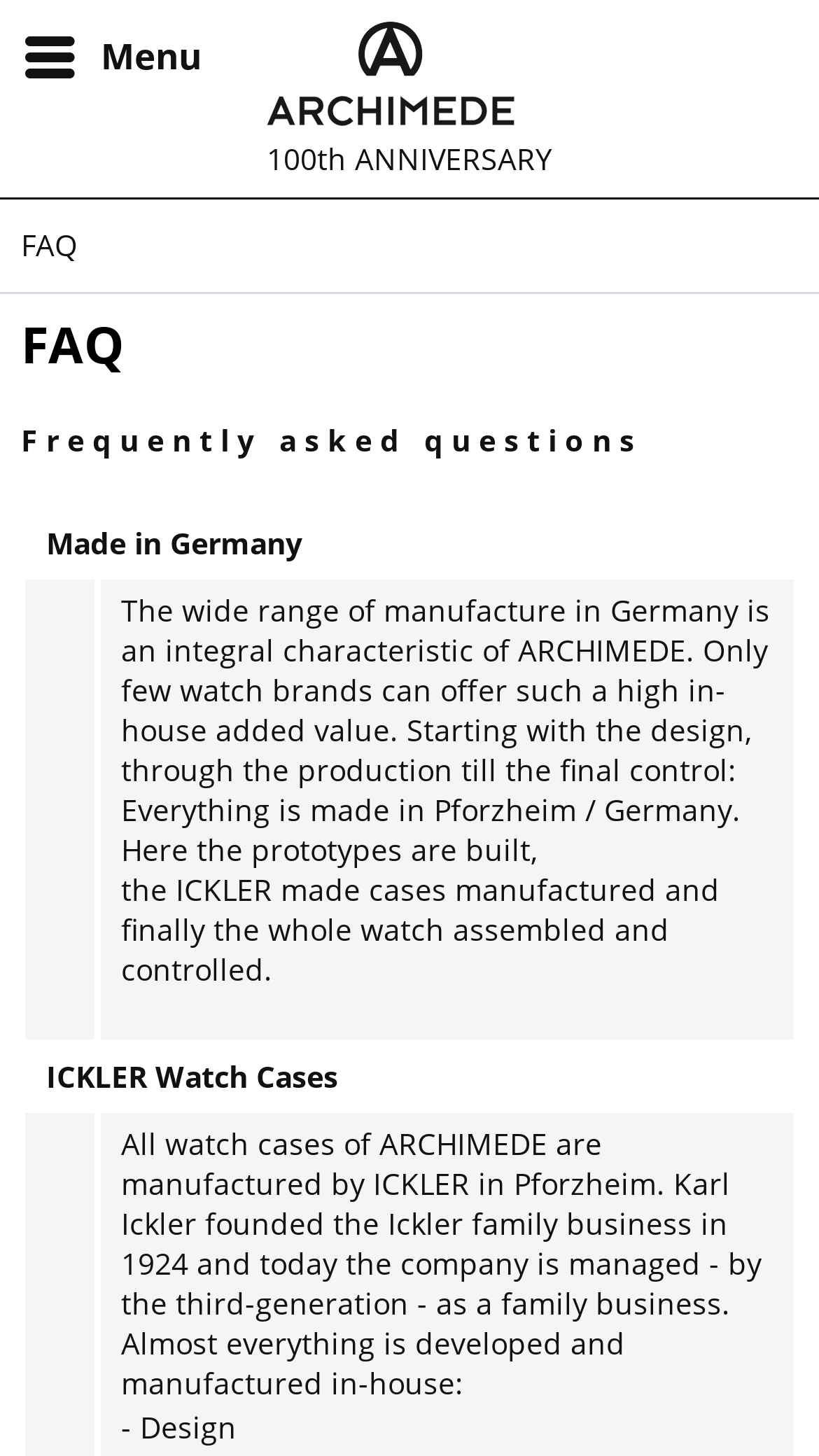What is the brand name of the watches?
Using the image, respond with a single word or phrase.

Archimede